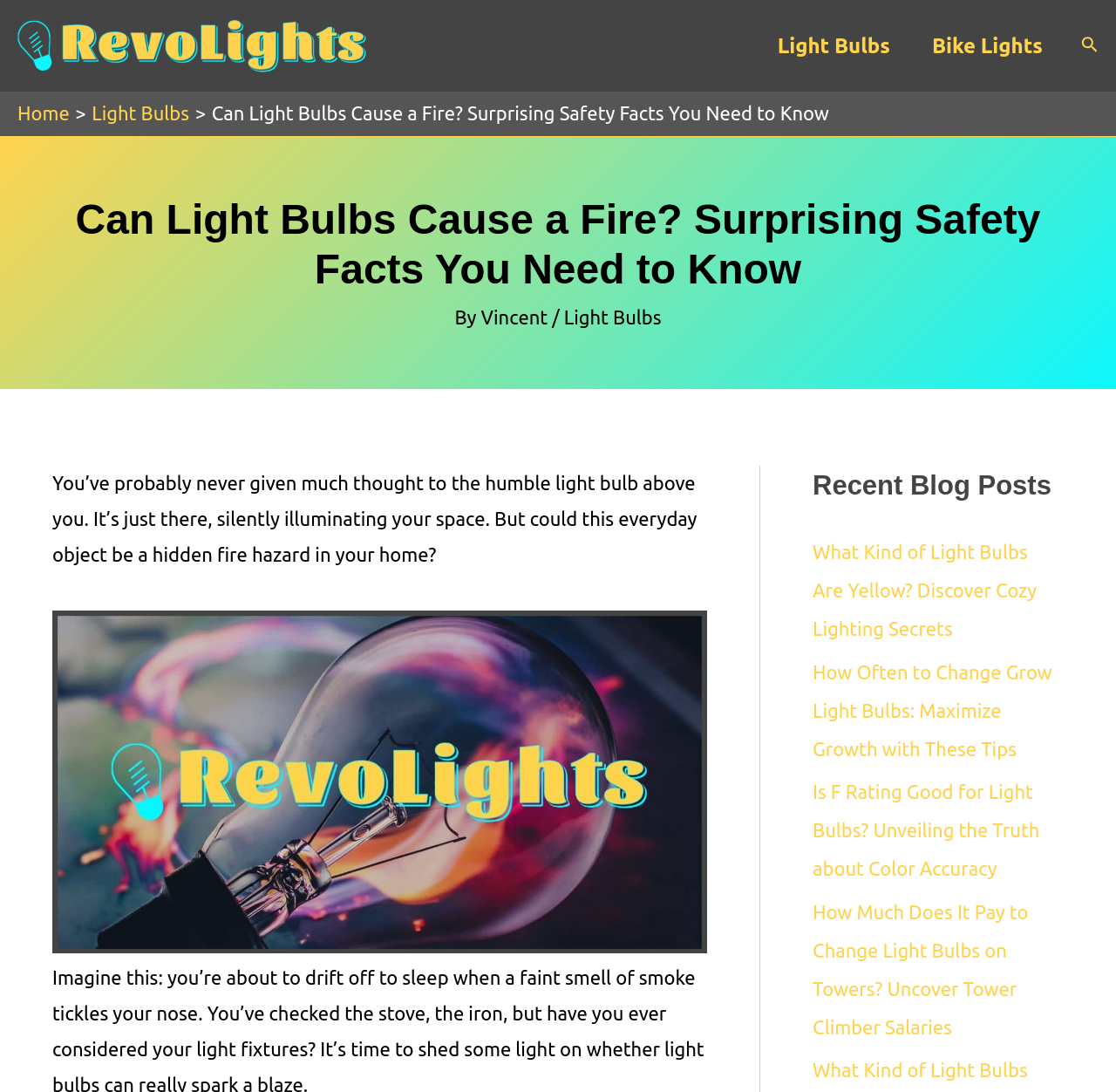Please find the bounding box coordinates of the clickable region needed to complete the following instruction: "Search for something". The bounding box coordinates must consist of four float numbers between 0 and 1, i.e., [left, top, right, bottom].

[0.969, 0.031, 0.984, 0.053]